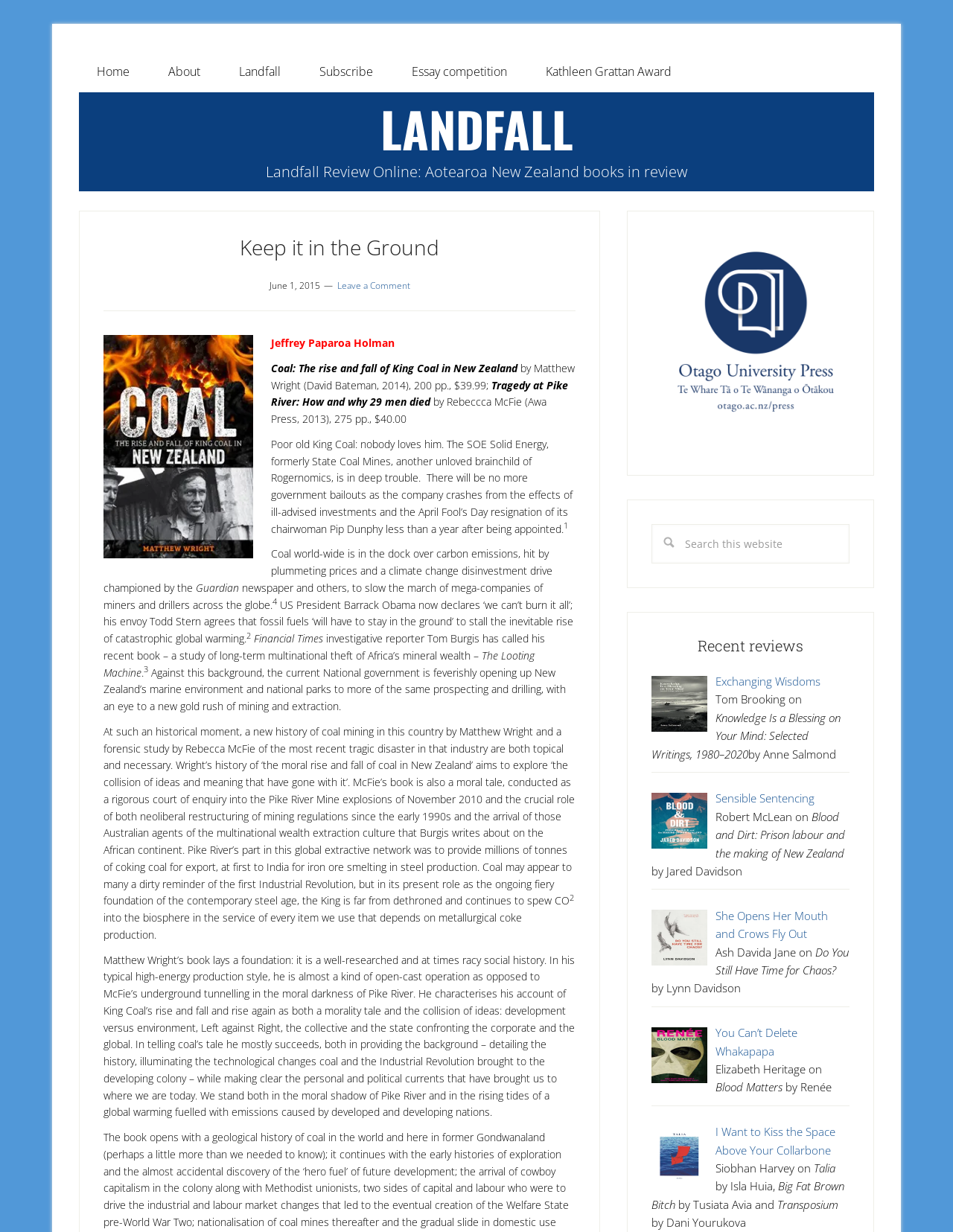Please pinpoint the bounding box coordinates for the region I should click to adhere to this instruction: "Click on the 'Home' link".

[0.083, 0.041, 0.155, 0.075]